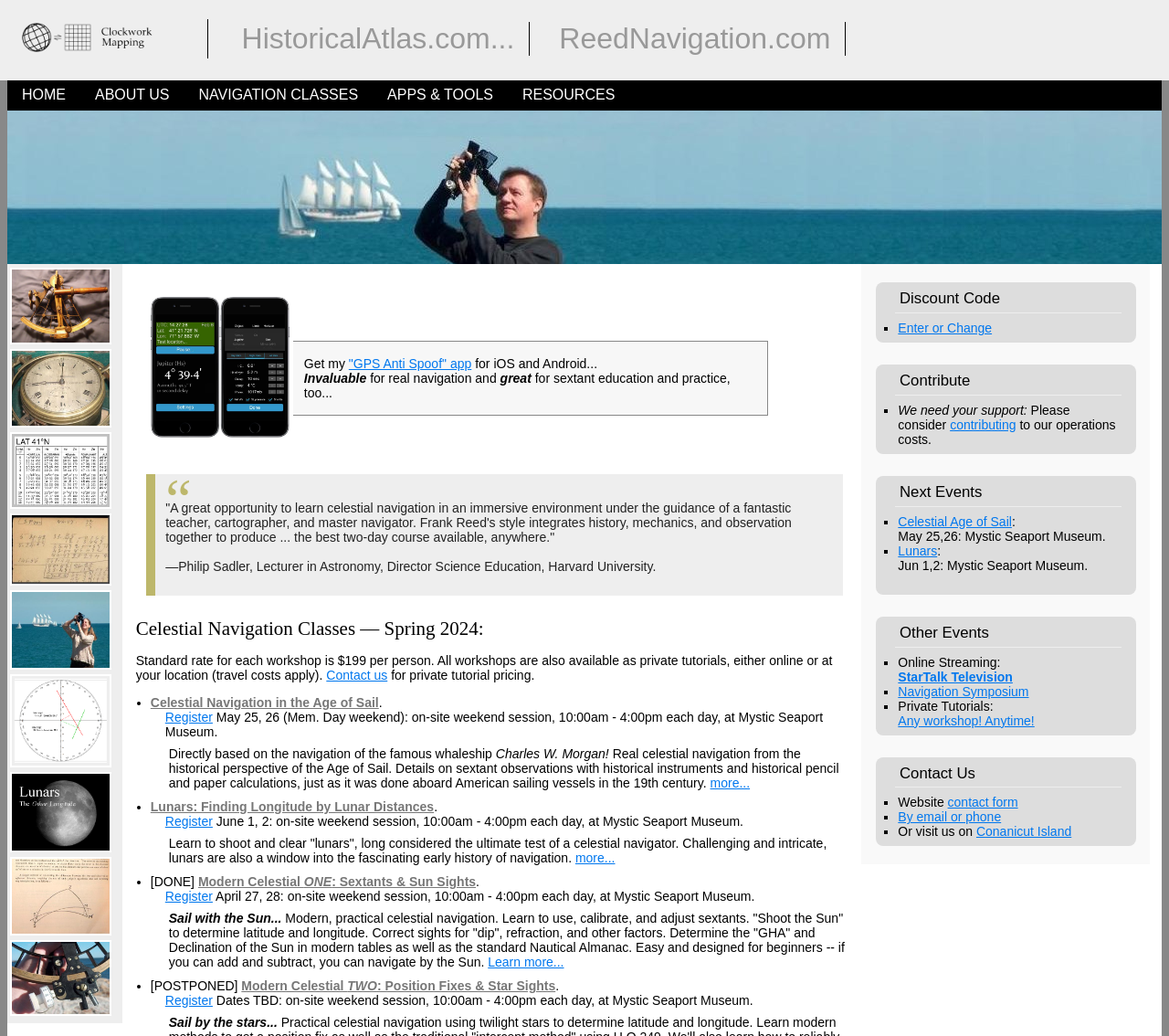Using the information in the image, give a comprehensive answer to the question: 
What is the purpose of the 'GPS Anti Spoof' app?

I found the answer by looking at the webpage content, specifically the section that mentions the 'GPS Anti Spoof' app. The text nearby suggests that the app is useful for real navigation and sextant education and practice.